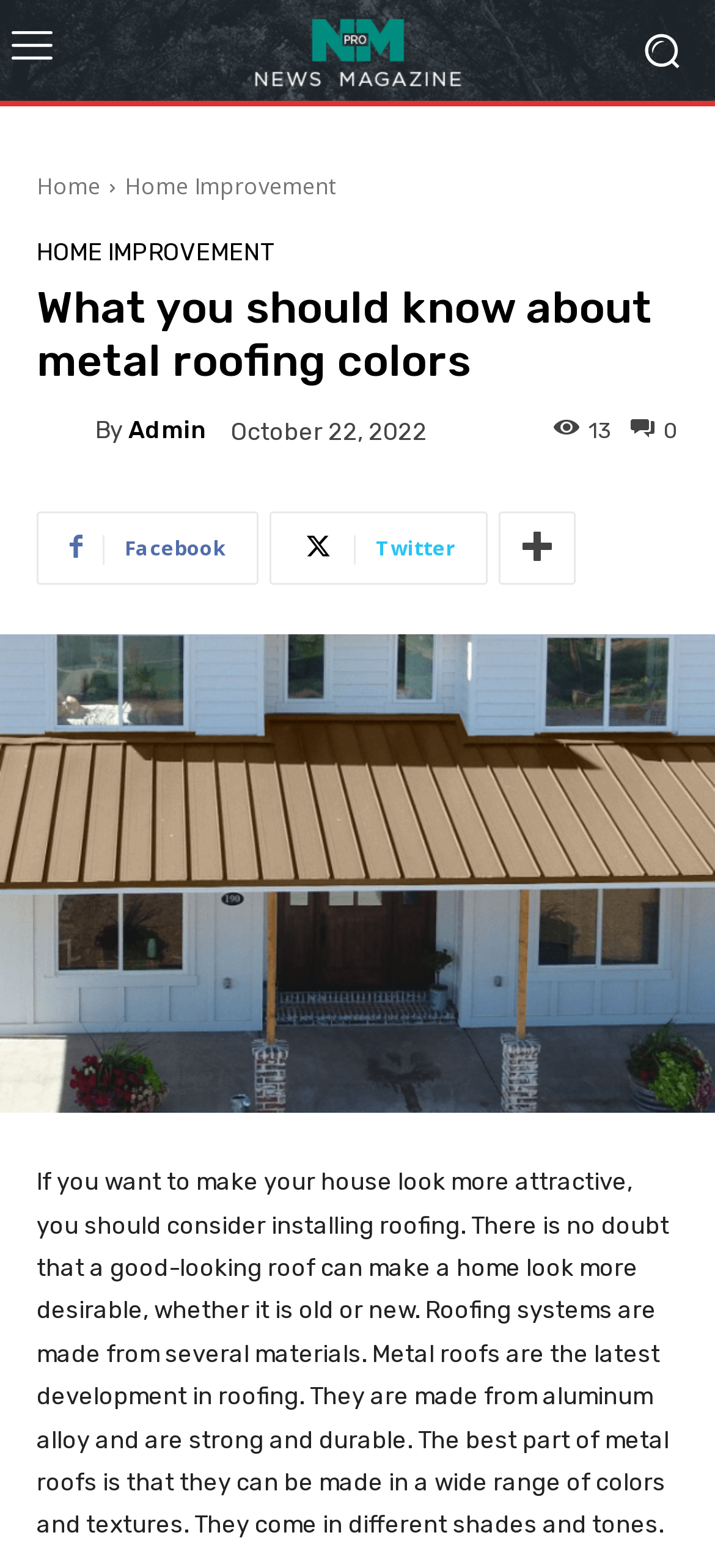Please give a concise answer to this question using a single word or phrase: 
What is the date of the article?

October 22, 2022